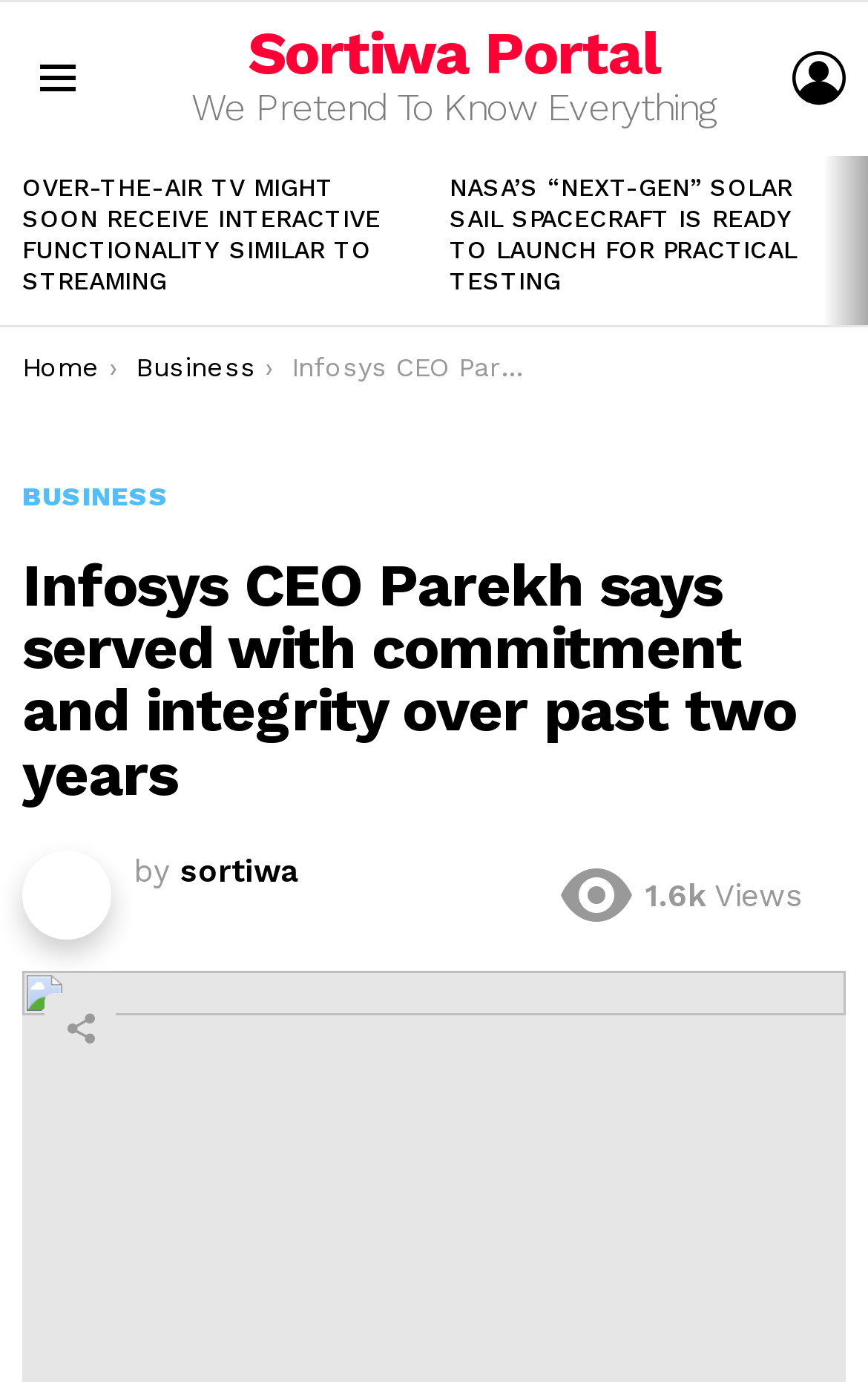Identify the bounding box for the described UI element: "Sortiwa Portal".

[0.285, 0.013, 0.761, 0.064]